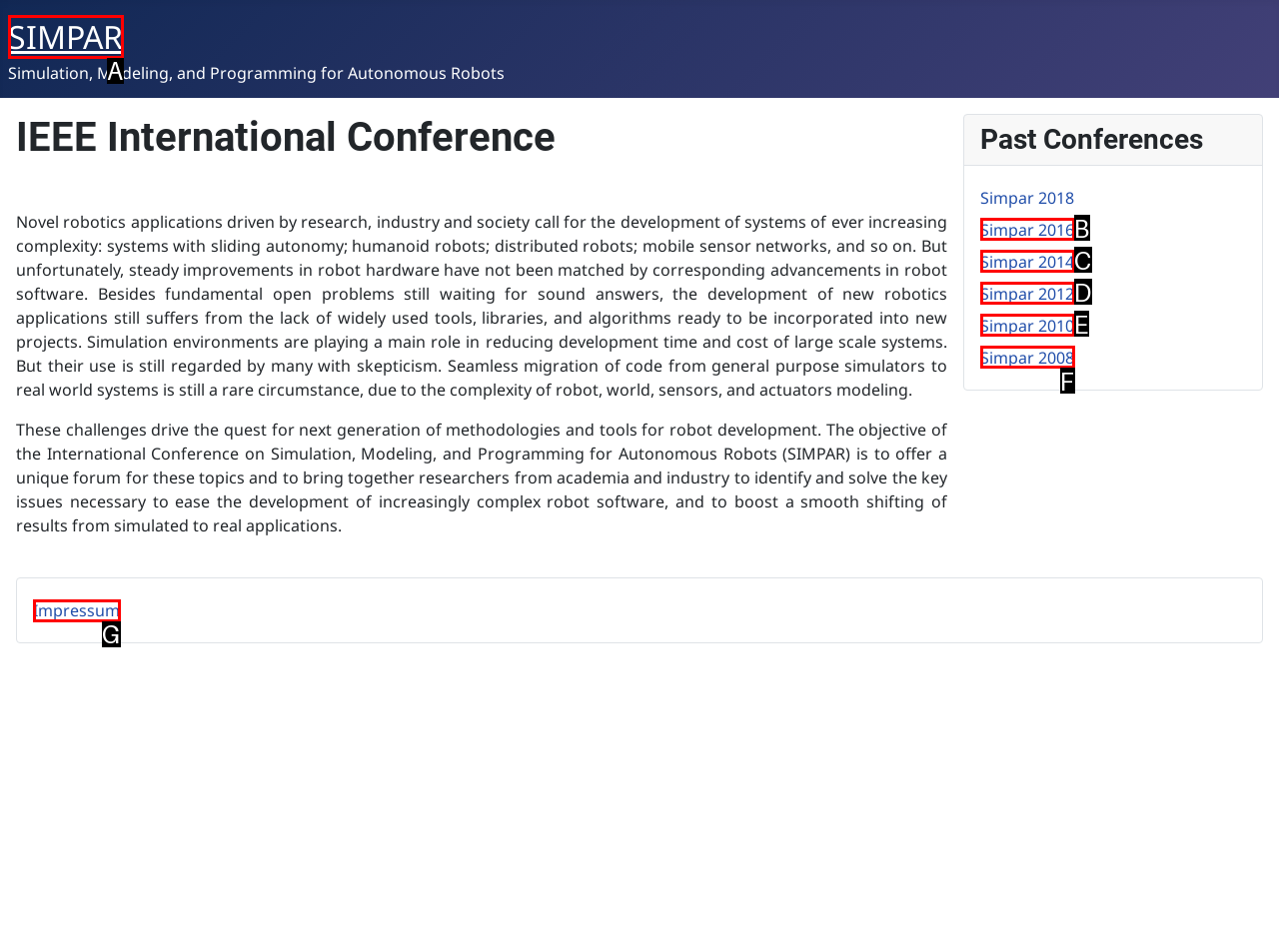Given the description: Stratton Student Center, pick the option that matches best and answer with the corresponding letter directly.

None